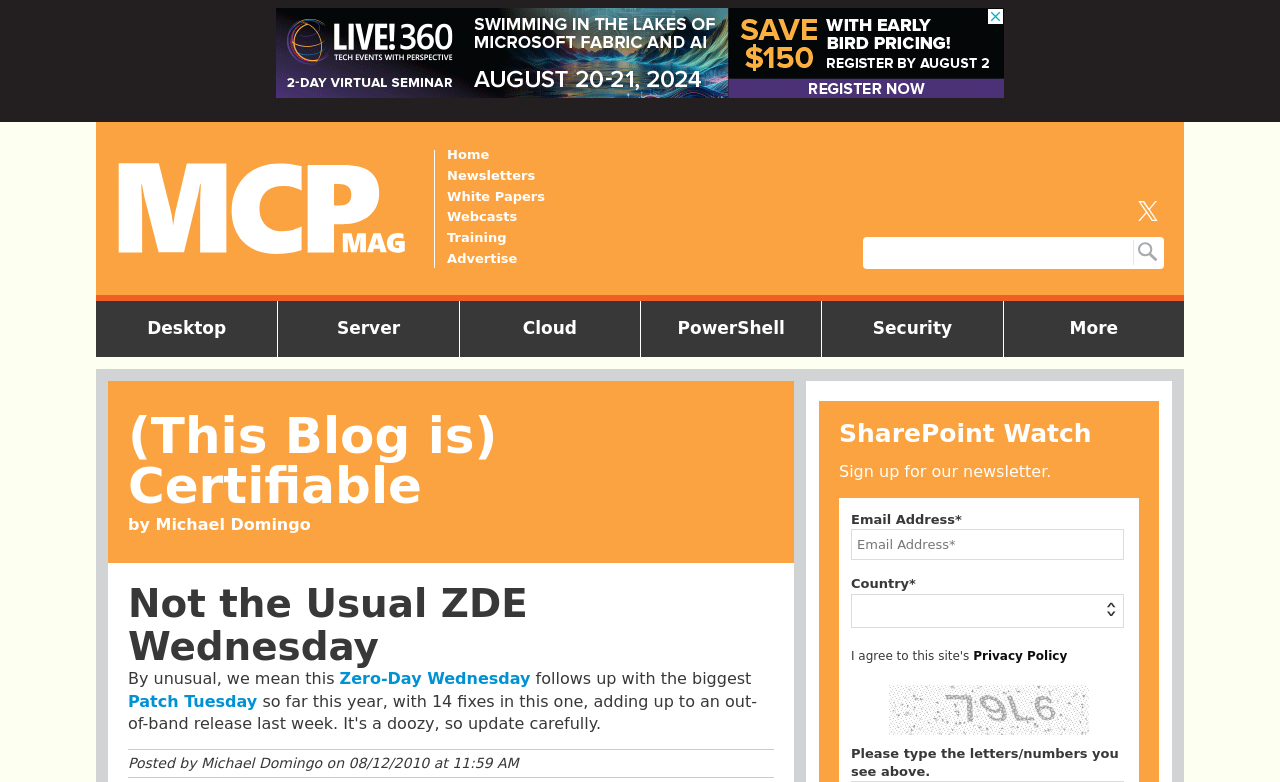Identify the bounding box coordinates of the clickable region necessary to fulfill the following instruction: "Read the article about Zero-Day Wednesday". The bounding box coordinates should be four float numbers between 0 and 1, i.e., [left, top, right, bottom].

[0.265, 0.856, 0.414, 0.88]